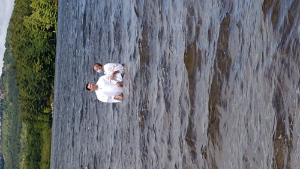What type of setting is suggested by the lush green landscape?
Based on the image, give a one-word or short phrase answer.

Natural